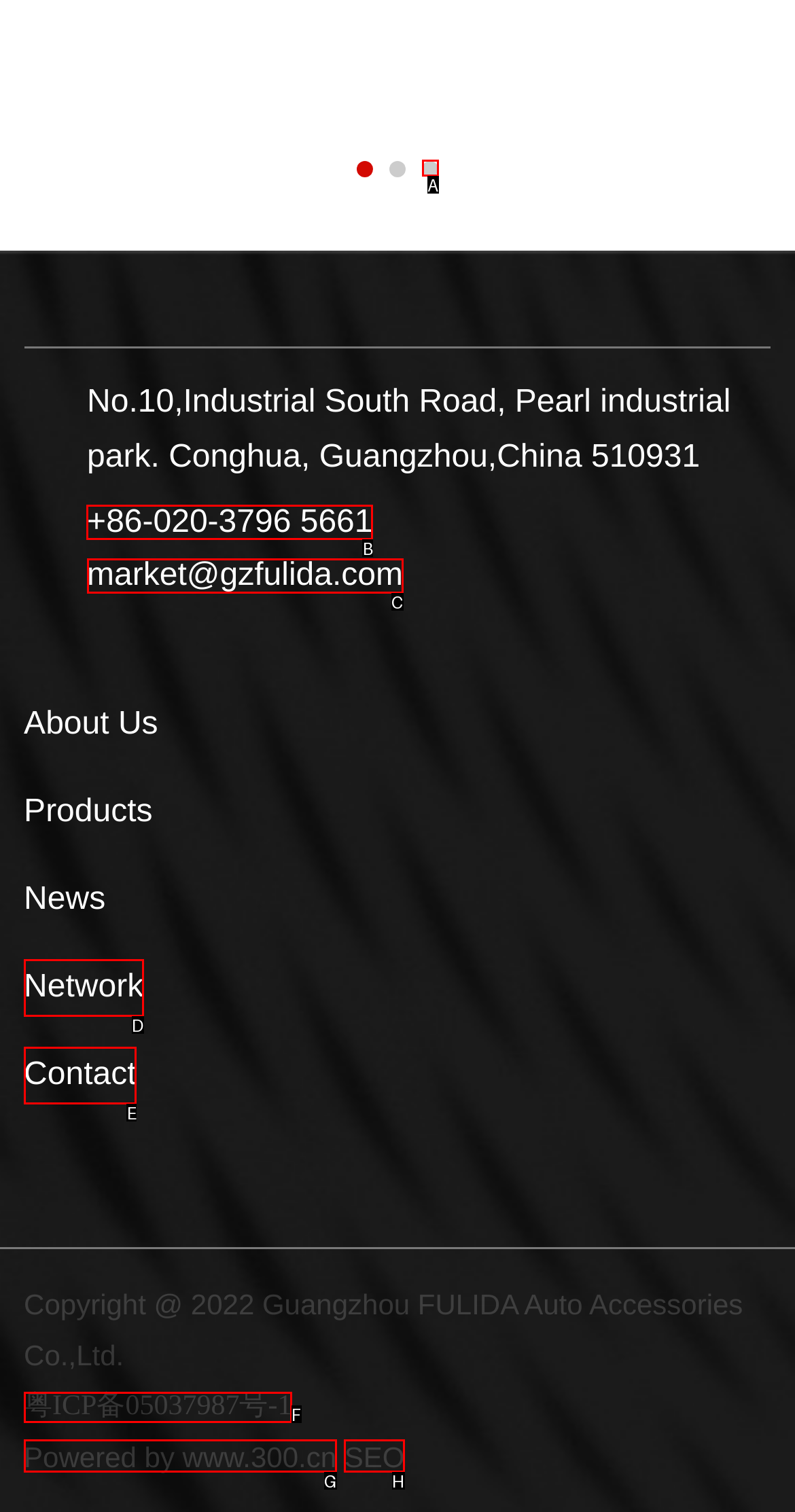What option should I click on to execute the task: Call the company? Give the letter from the available choices.

B